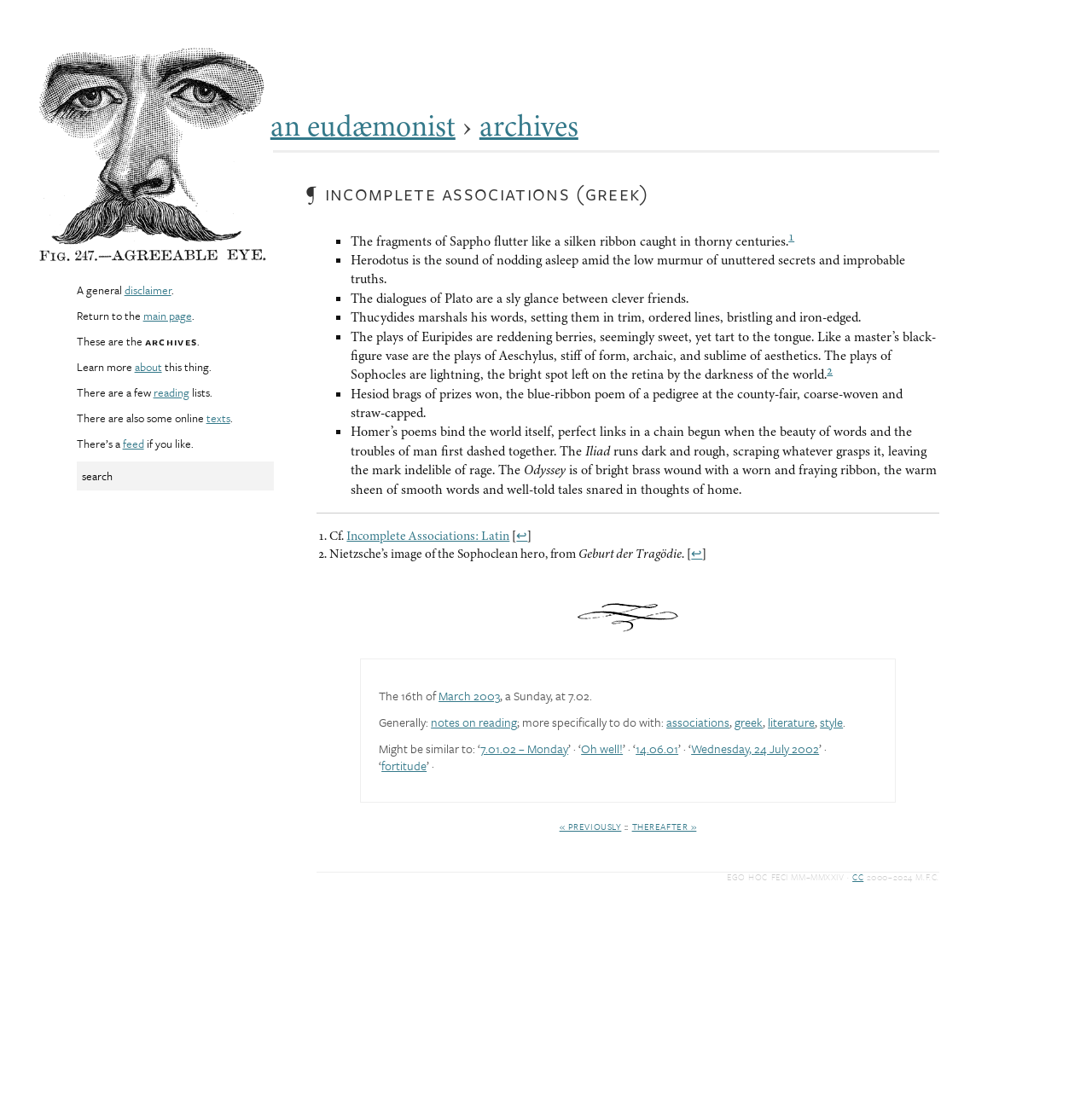Create an elaborate caption that covers all aspects of the webpage.

The webpage is titled "an eudæmonist › Incomplete Associations (Greek)" and features a prominent image at the top, "The agreeable eye", which takes up about a quarter of the screen. Below the image, there is a heading "an eudæmonist › archives" with two links, "an eudæmonist" and "archives", situated side by side.

On the left side of the page, there are several short paragraphs of text, including a disclaimer, a link to the main page, and some introductory text about the archives. There are also links to "about" and "reading lists" in this section.

The main content of the page is an article titled "¶ Incomplete Associations (Greek)", which takes up most of the screen. The article is divided into several sections, each marked with a list marker "■". Each section contains a brief description of a Greek author or work, such as Sappho, Herodotus, and Homer. The descriptions are poetic and evocative, and some of them include links to other pages or references.

At the bottom of the page, there is a horizontal separator, followed by some metadata about the page, including the date and time it was created, and some keywords or tags. There are also links to related pages or posts, including "notes on reading" and "associations".